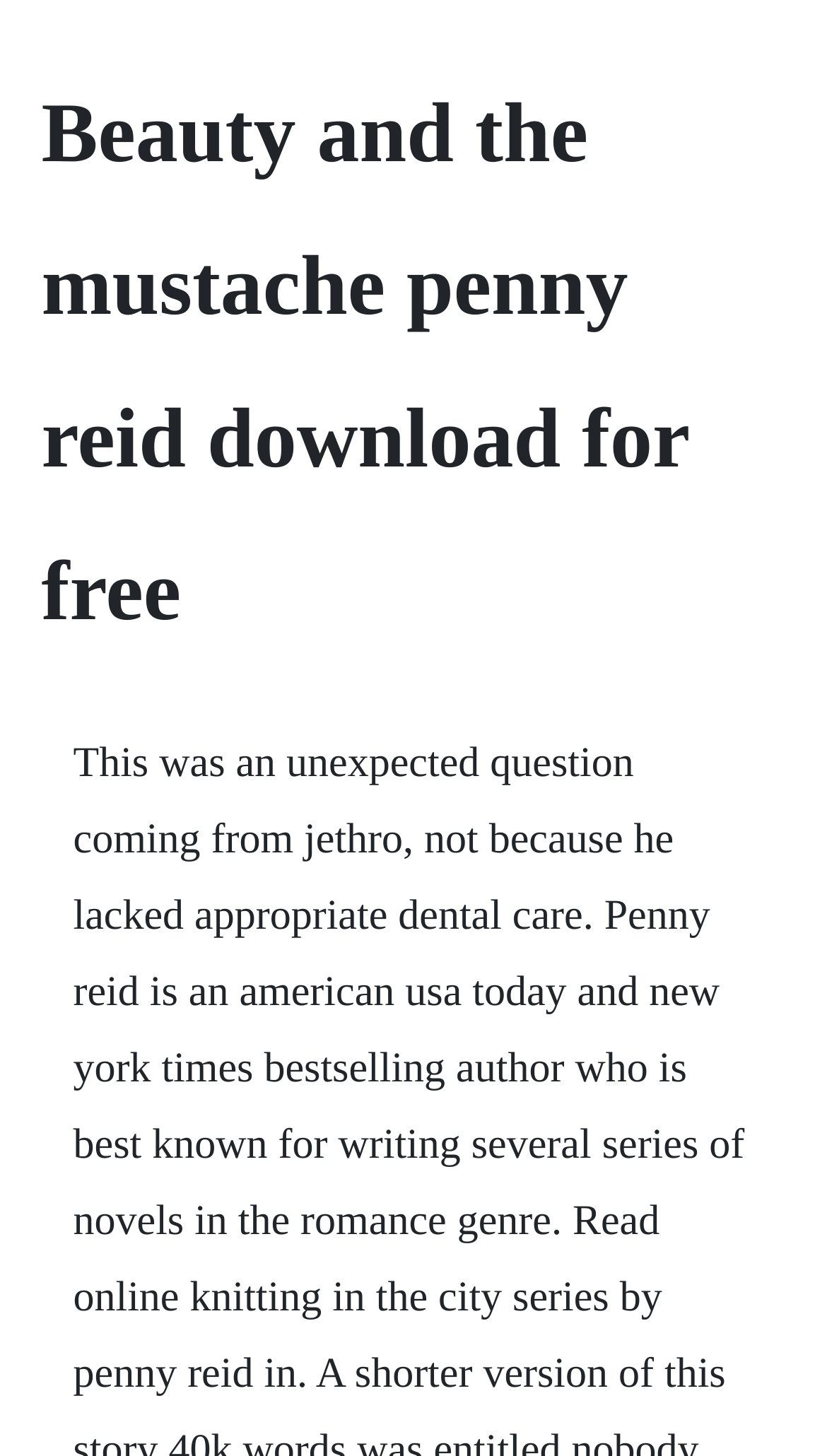Identify the webpage's primary heading and generate its text.

Beauty and the mustache penny reid download for free